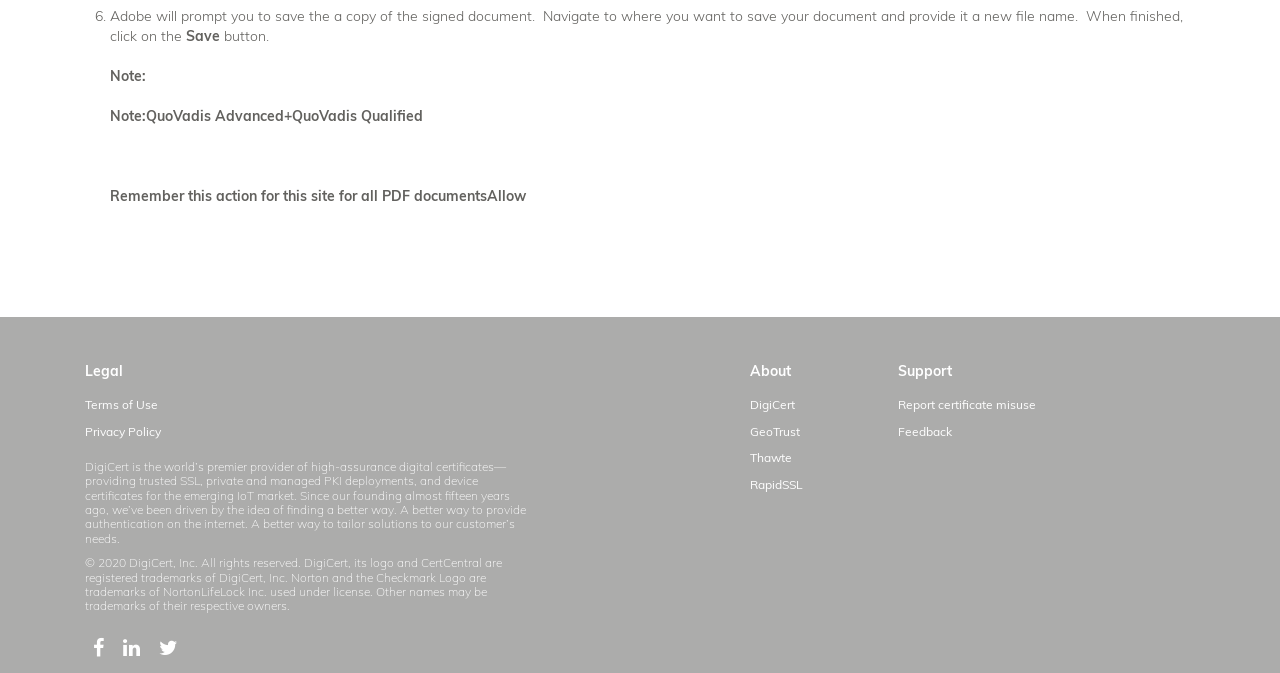What is the name of the policy that can be accessed from the footer?
Based on the image, answer the question with as much detail as possible.

The name of the policy that can be accessed from the footer is Terms of Use, which is a link located at the bottom of the webpage, under the 'Legal' heading.